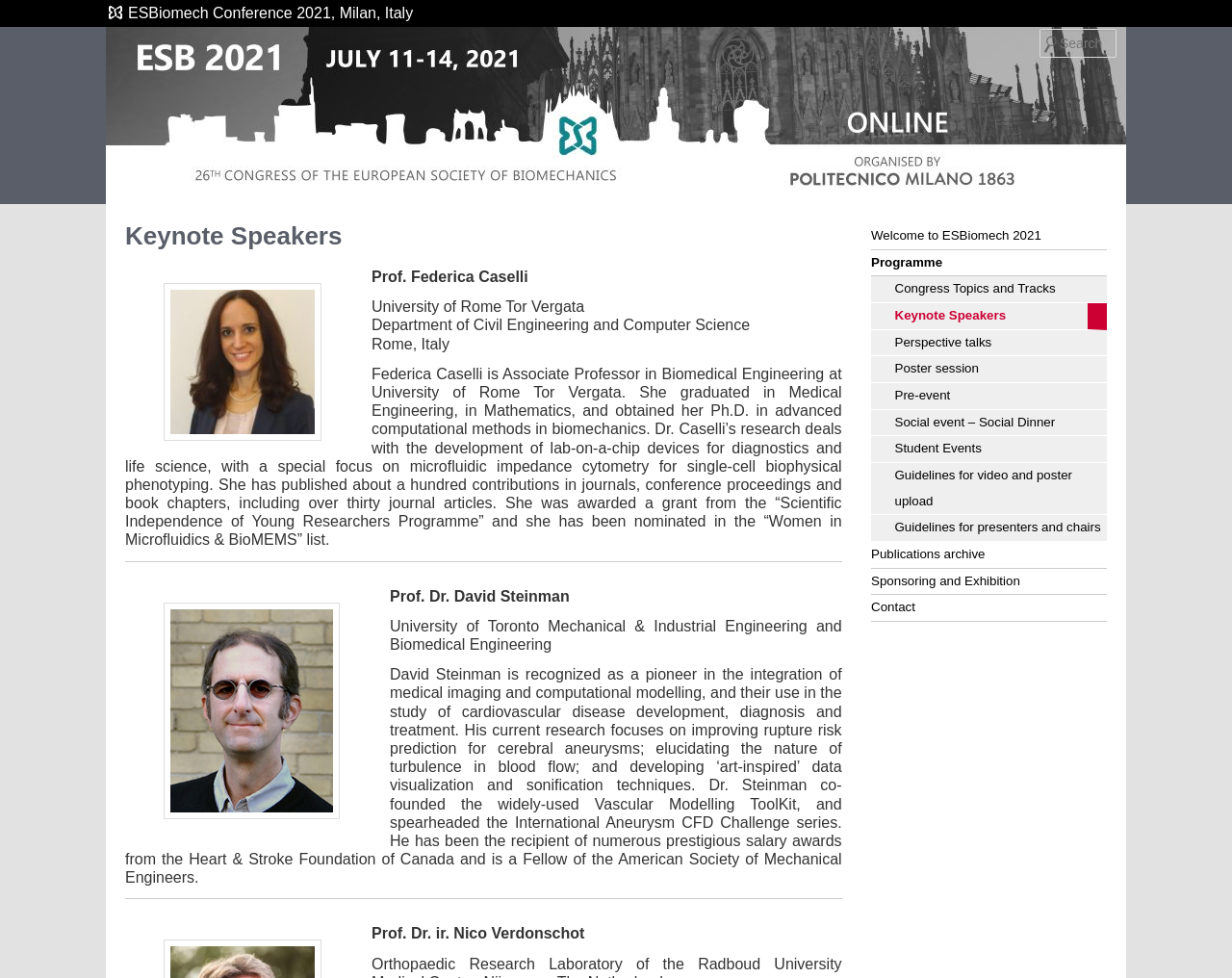What is the title of the conference?
Look at the screenshot and provide an in-depth answer.

I looked at the top of the webpage and found the title of the conference, which is 'ESBiomech Conference 2021, Milan, Italy'.